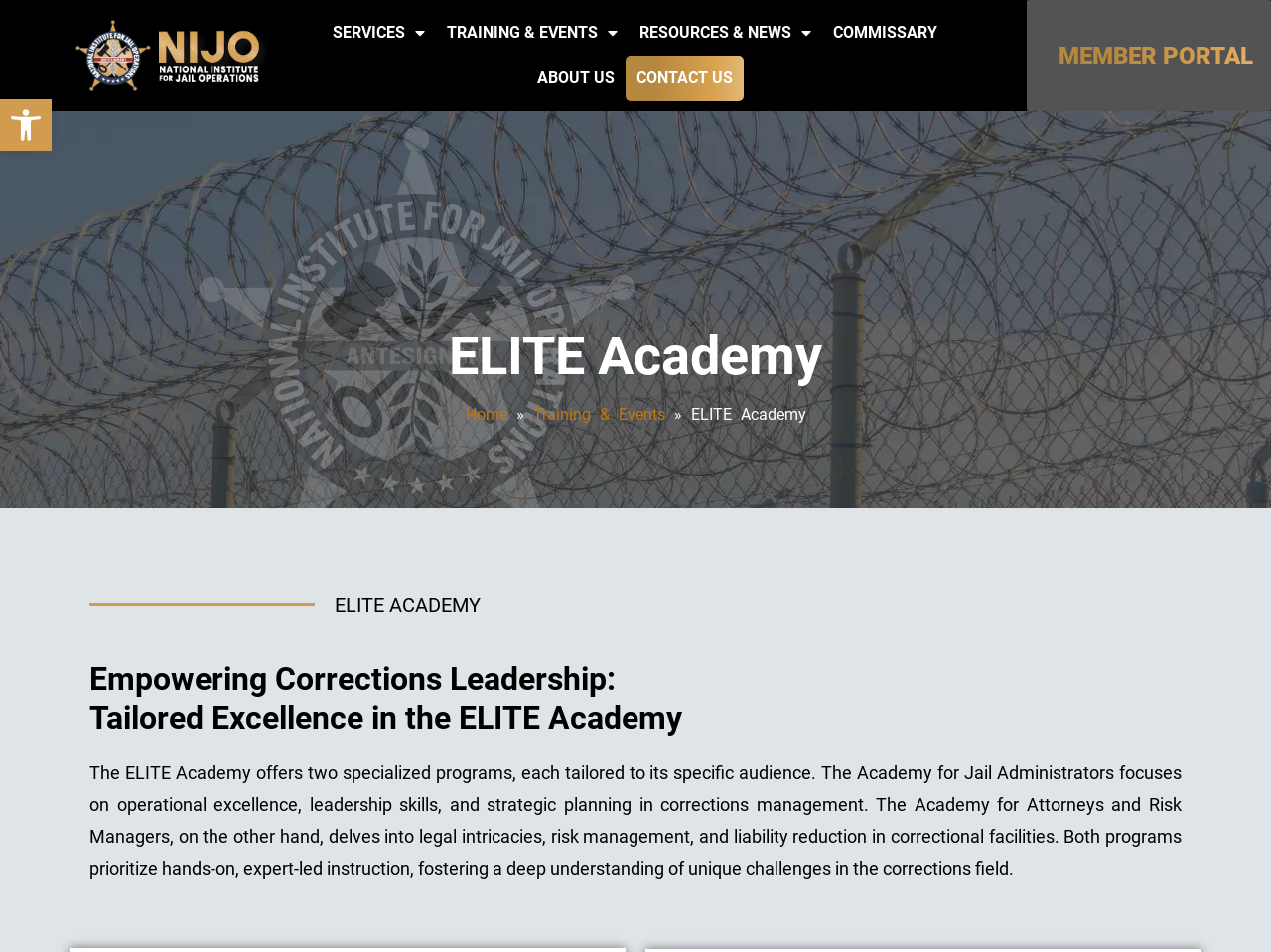From the given element description: "Home", find the bounding box for the UI element. Provide the coordinates as four float numbers between 0 and 1, in the order [left, top, right, bottom].

[0.366, 0.425, 0.399, 0.445]